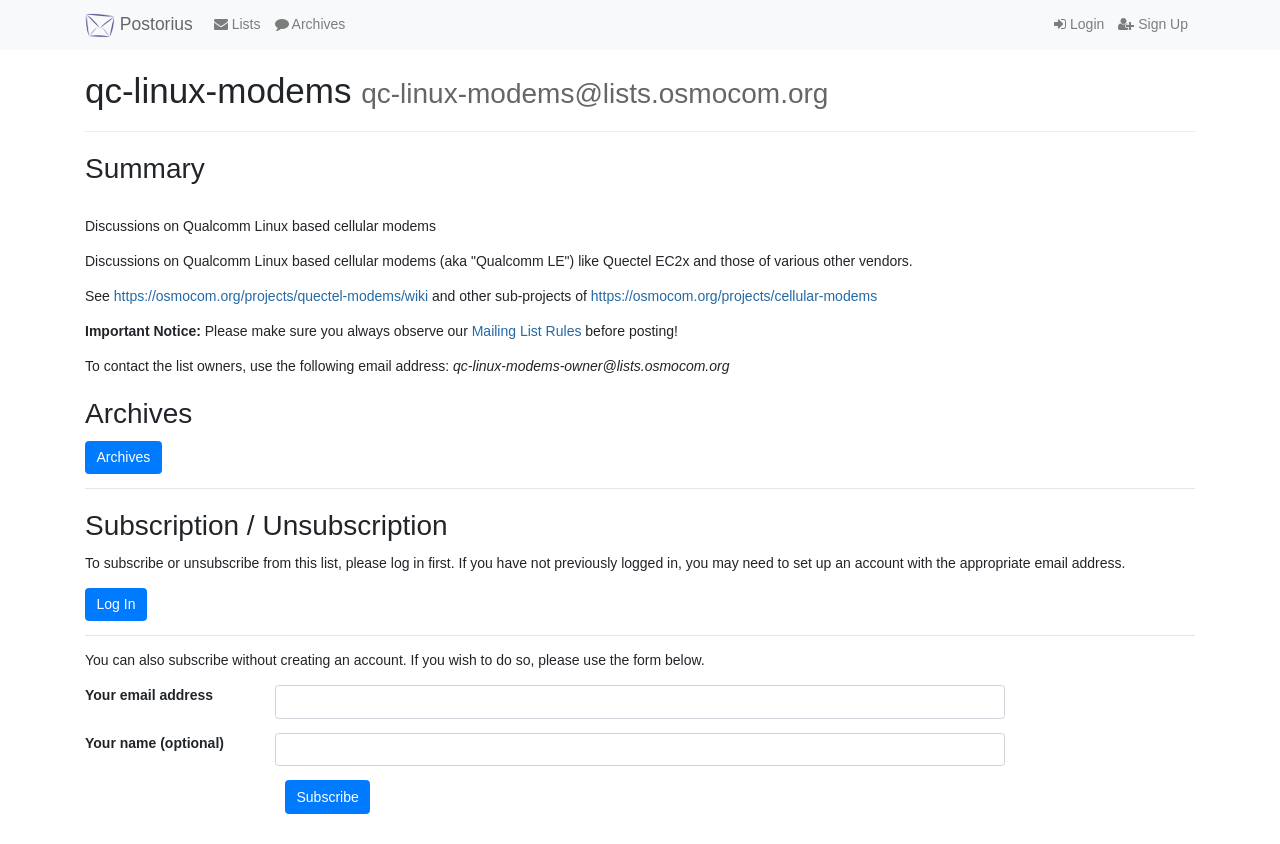How do I contact the list owners?
Answer the question in a detailed and comprehensive manner.

The webpage provides an email address, qc-linux-modems-owner@lists.osmocom.org, to contact the list owners, which is mentioned in the 'To contact the list owners' section.